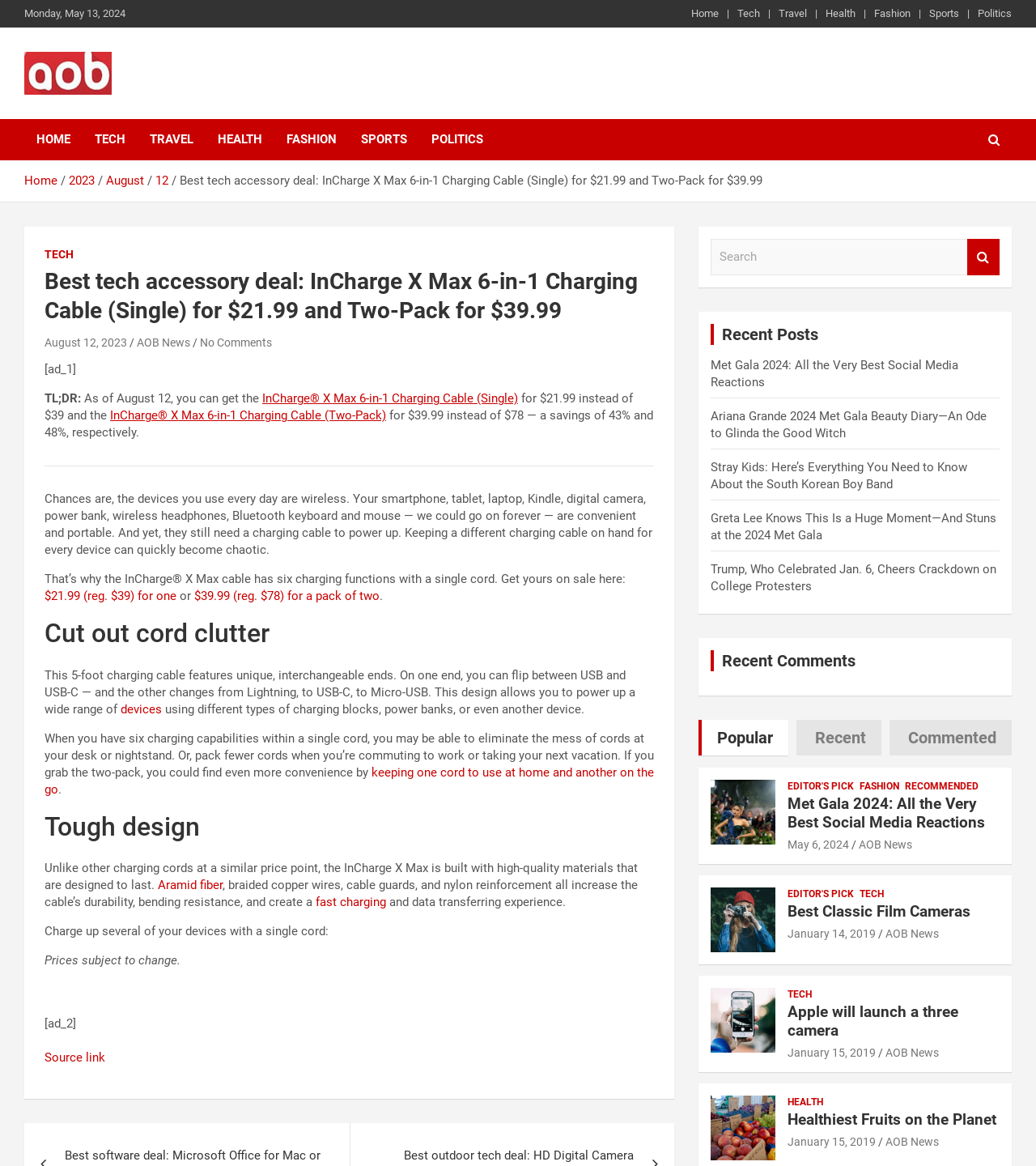Pinpoint the bounding box coordinates of the clickable element needed to complete the instruction: "Click on the 'TECH' link". The coordinates should be provided as four float numbers between 0 and 1: [left, top, right, bottom].

[0.712, 0.006, 0.734, 0.018]